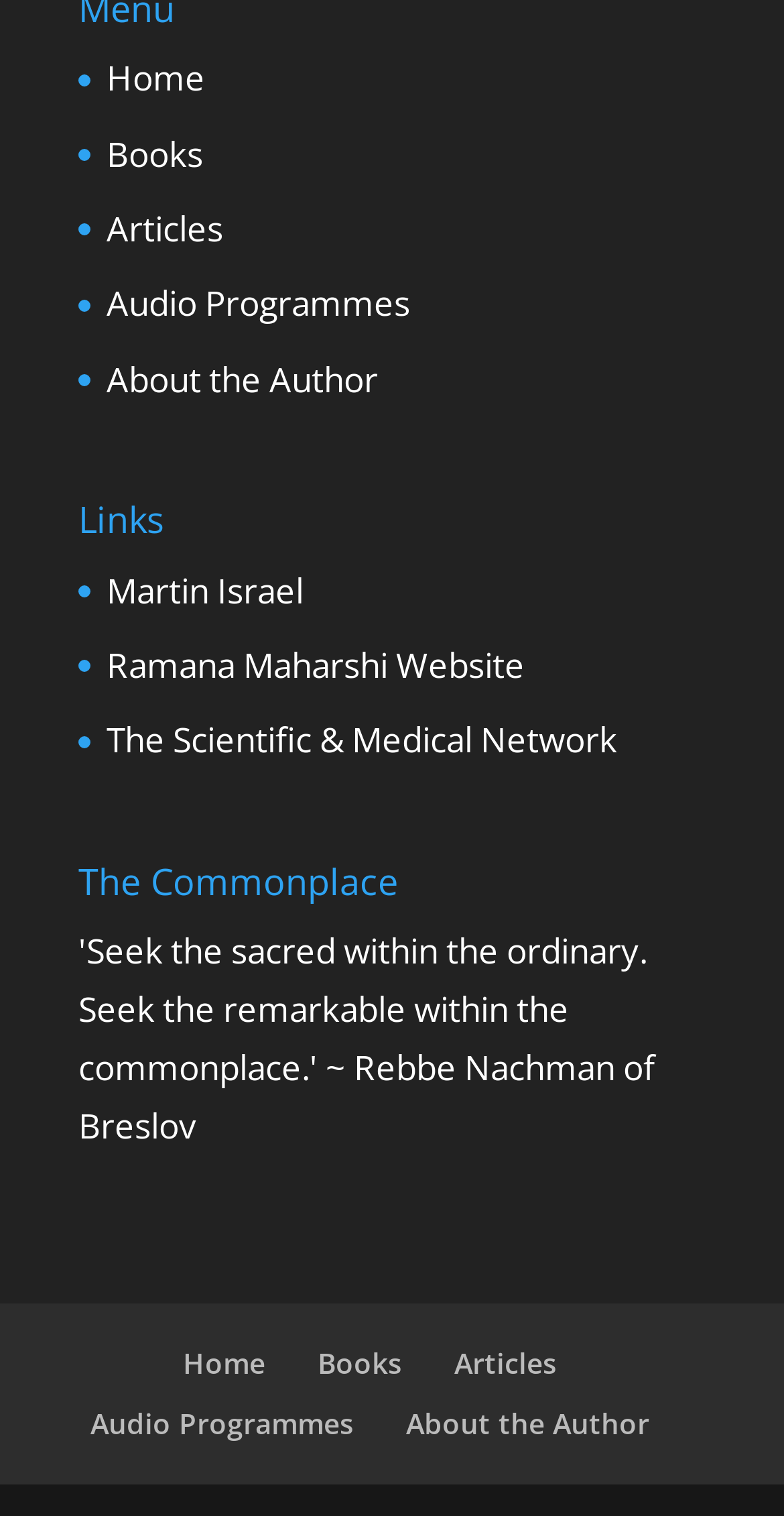Refer to the screenshot and answer the following question in detail:
How many links are under 'Links' heading?

I counted the number of links under the 'Links' heading, which are 'Martin Israel', 'Ramana Maharshi Website', 'The Scientific & Medical Network', and found that there are 5 links in total.